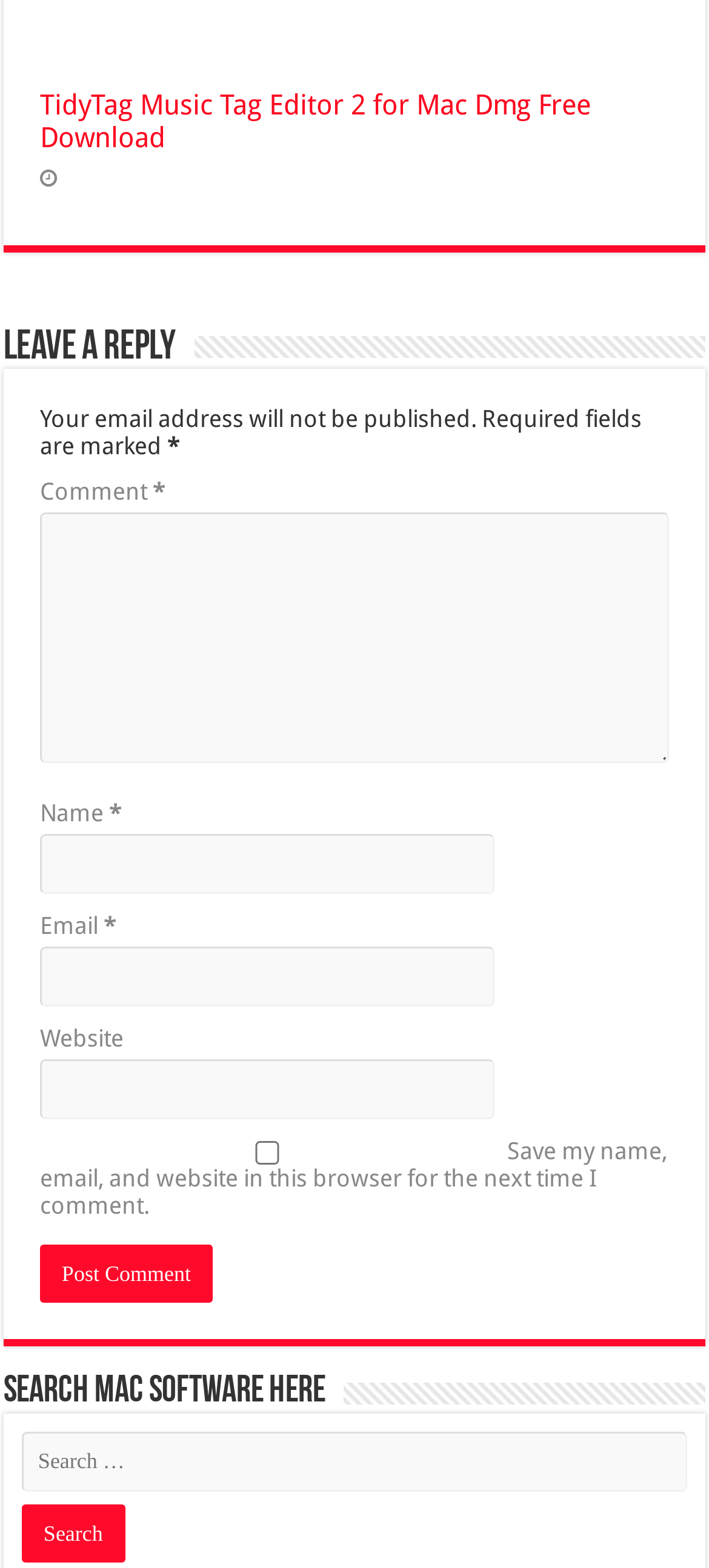How many required fields are there for leaving a reply?
Using the information presented in the image, please offer a detailed response to the question.

There are three required fields for leaving a reply: Comment, Name, and Email, which are marked with an asterisk (*) symbol.